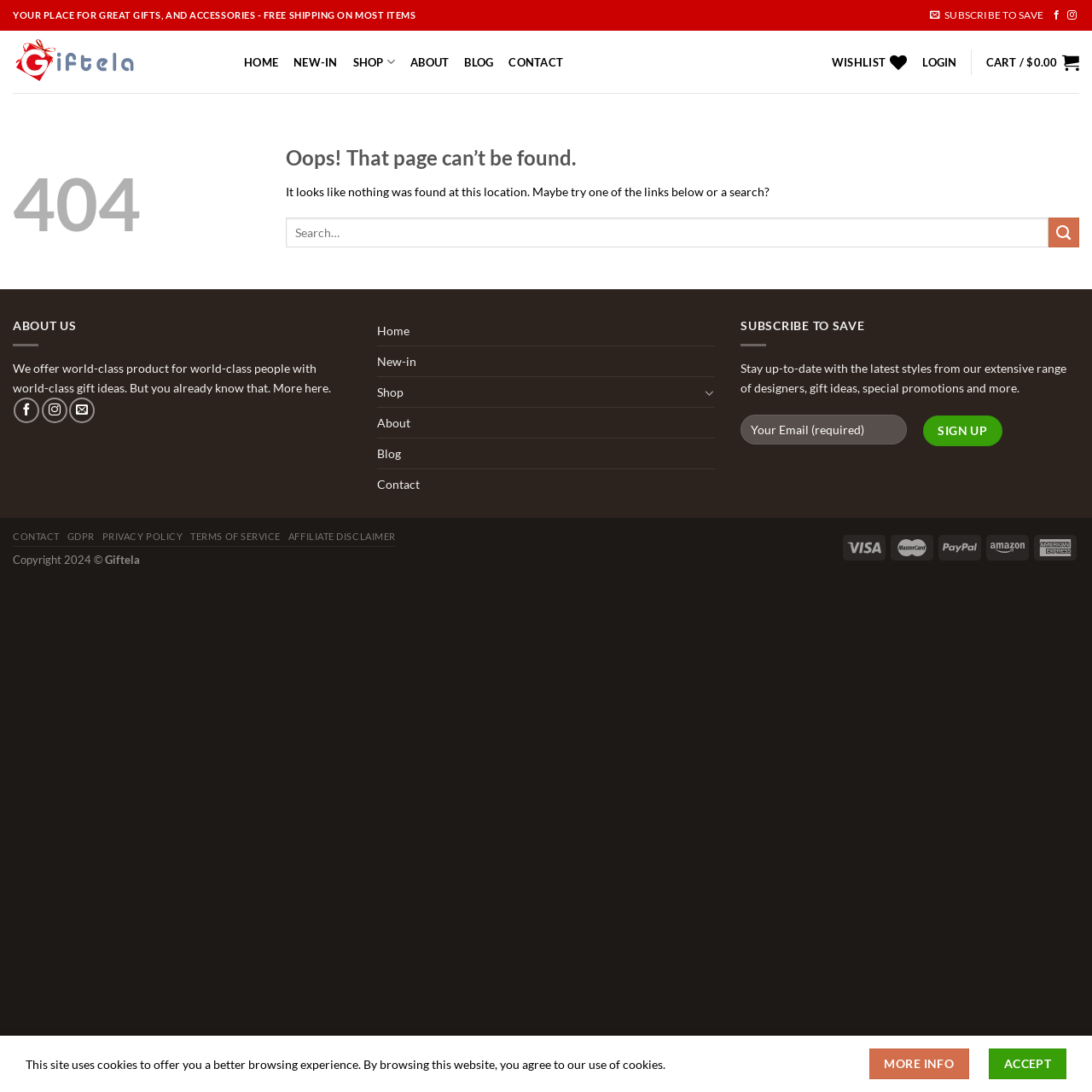Could you highlight the region that needs to be clicked to execute the instruction: "Go to the home page"?

[0.223, 0.043, 0.255, 0.071]